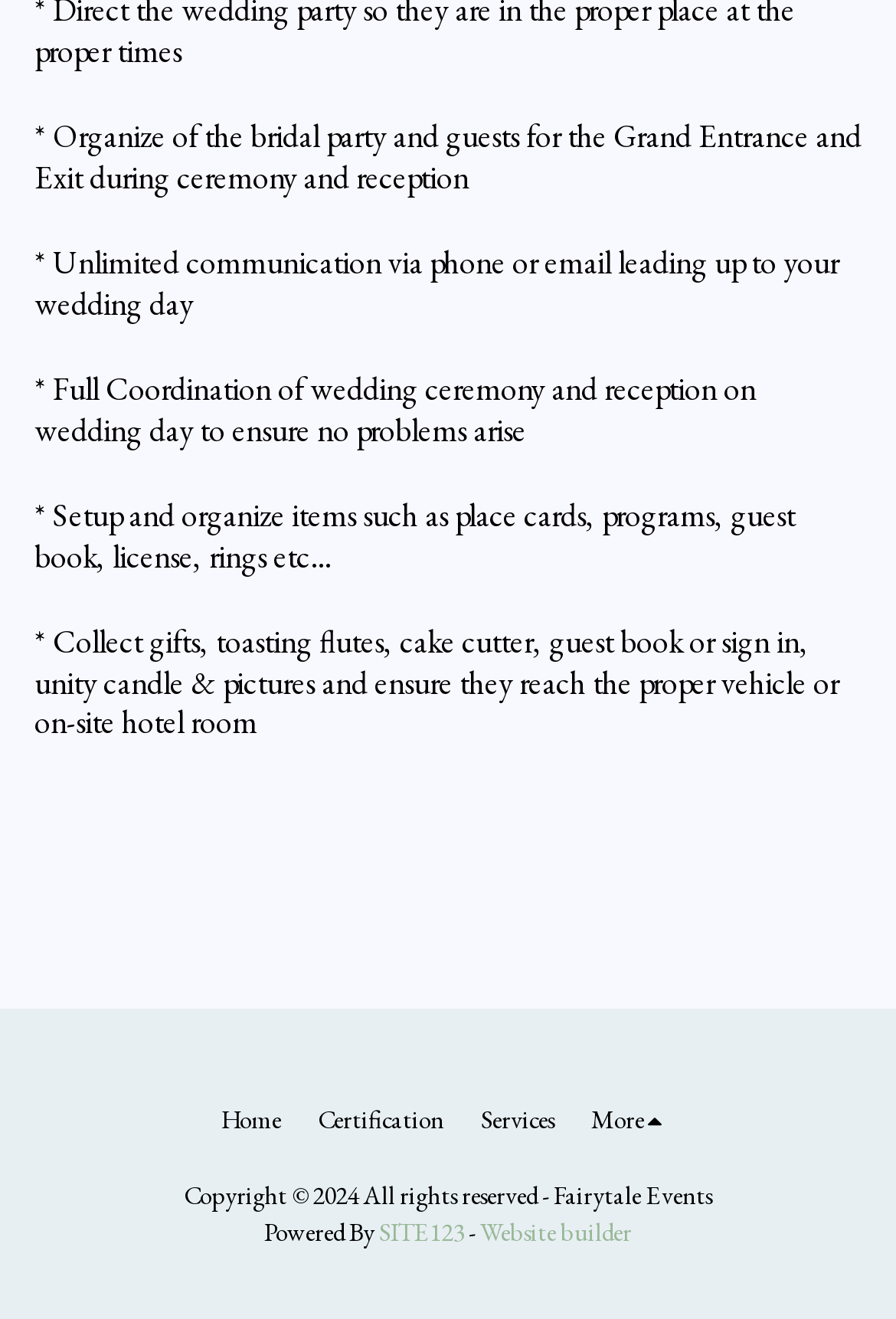How many text blocks describe the services offered by Fairytale Events?
Answer the question based on the image using a single word or a brief phrase.

5